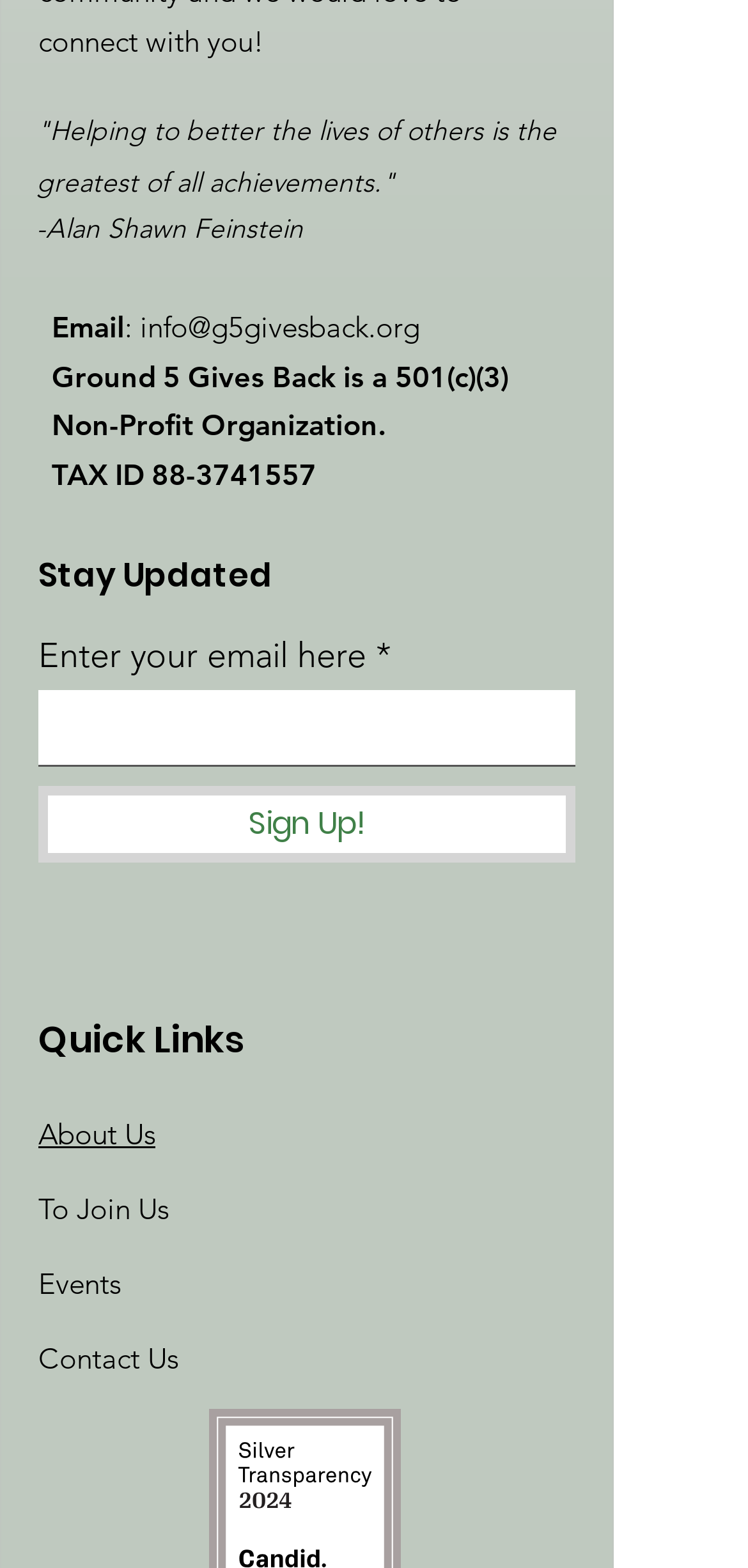Show the bounding box coordinates of the region that should be clicked to follow the instruction: "View events."

[0.051, 0.807, 0.162, 0.83]